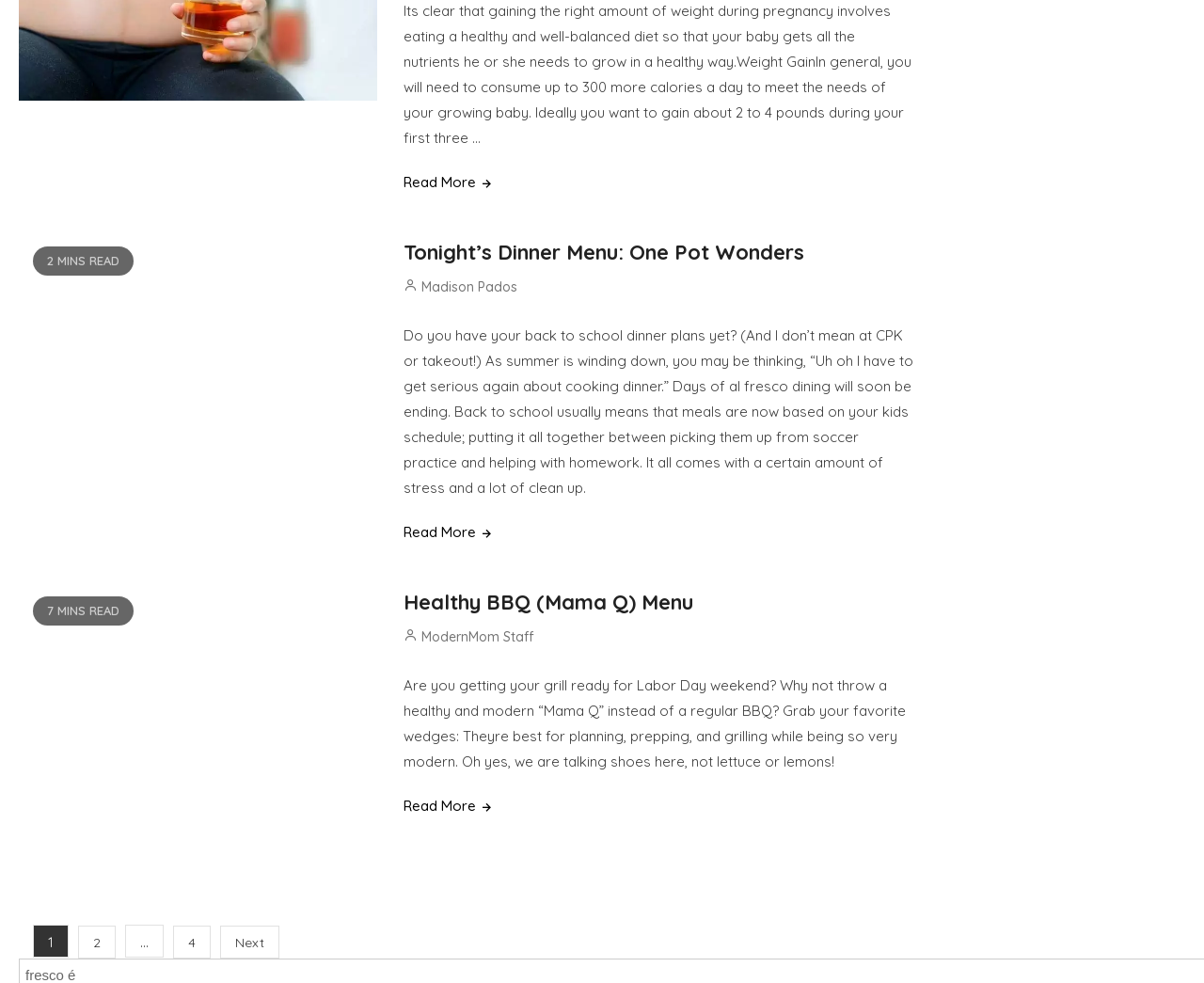Provide a brief response to the question using a single word or phrase: 
How many minutes does it take to read the article 'Tonight’s Dinner Menu: One Pot Wonders'?

2 MINS